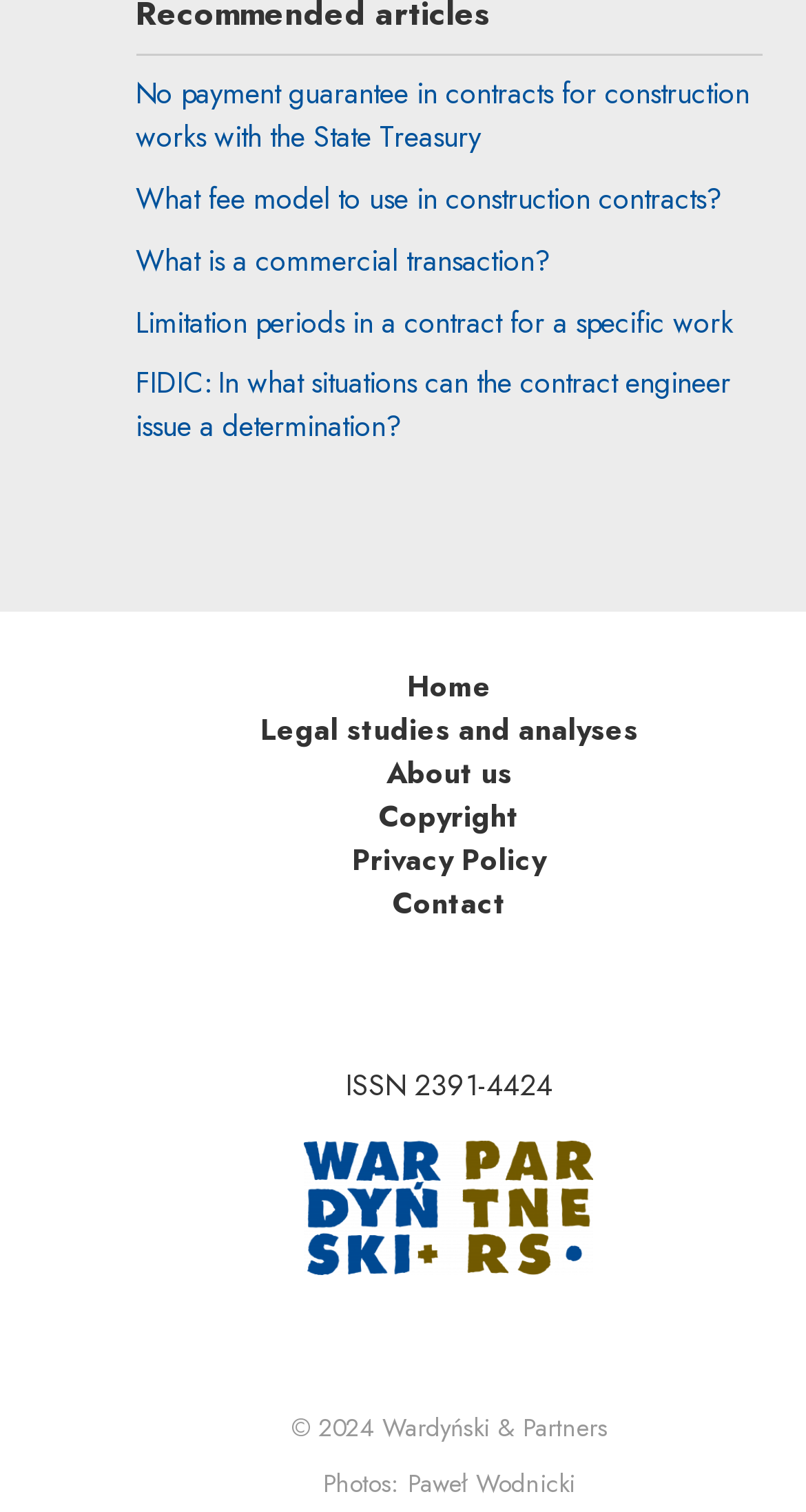Using the element description: "Contact", determine the bounding box coordinates for the specified UI element. The coordinates should be four float numbers between 0 and 1, [left, top, right, bottom].

[0.487, 0.584, 0.628, 0.611]